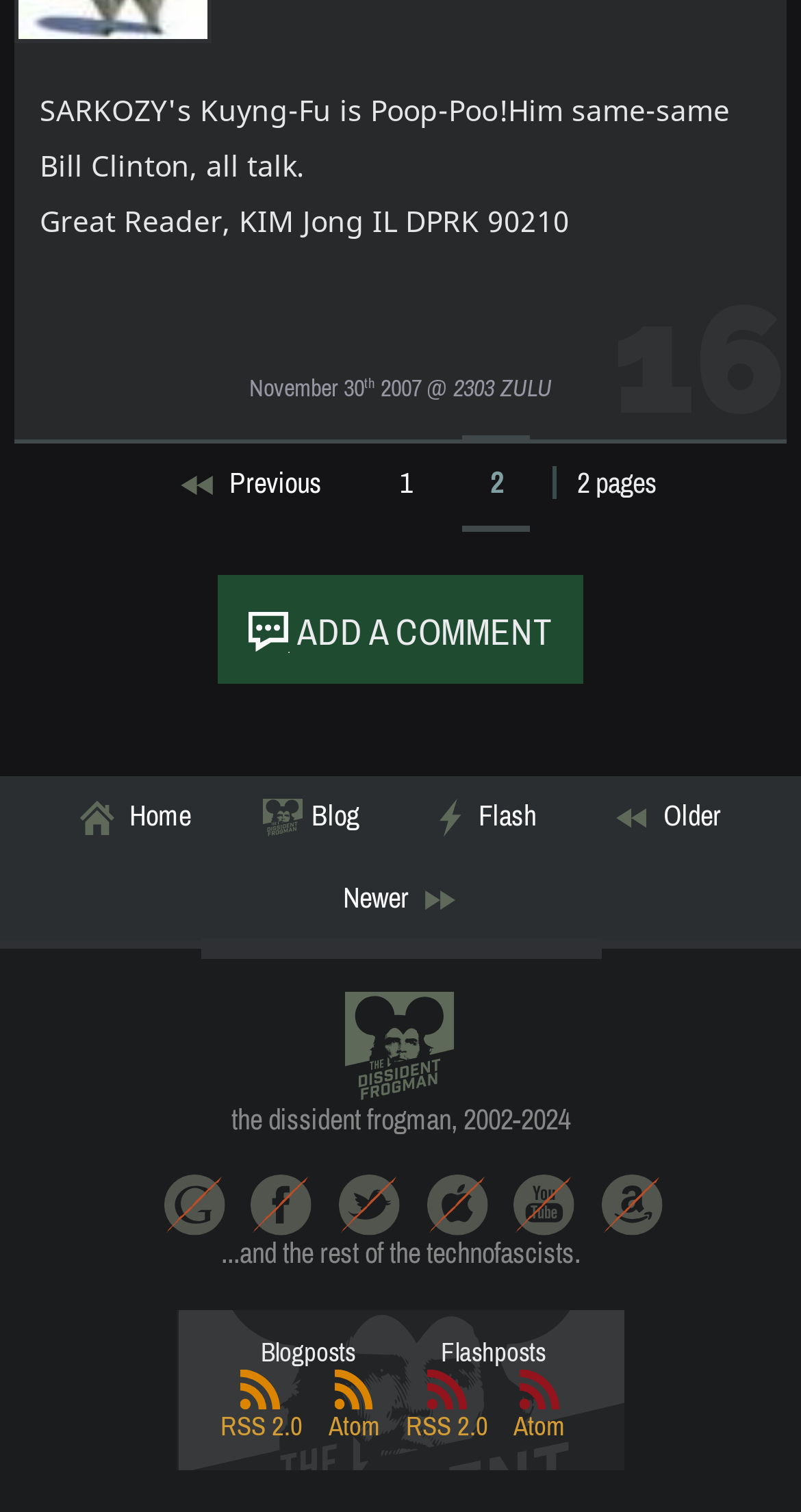Locate the coordinates of the bounding box for the clickable region that fulfills this instruction: "add a comment".

[0.271, 0.381, 0.729, 0.452]